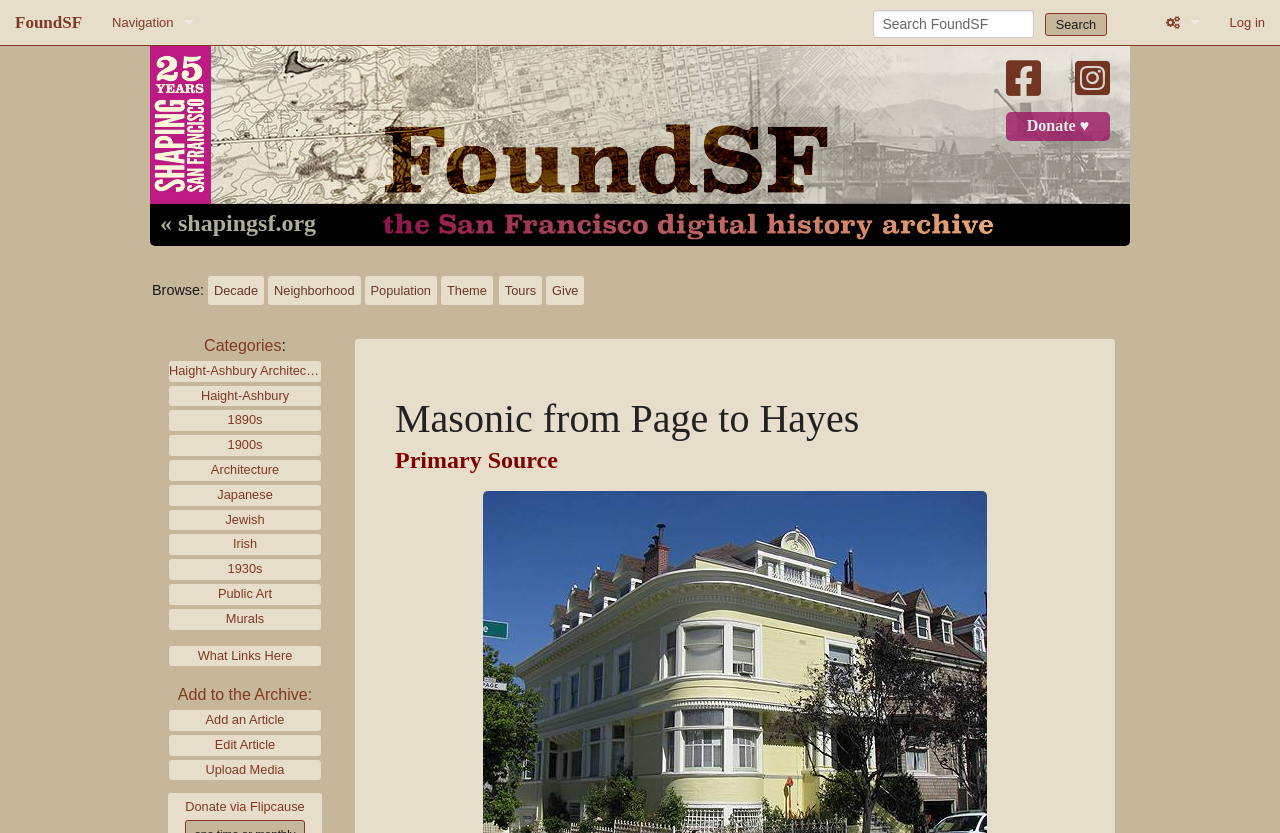What is the purpose of the 'Add to the Archive' section?
Please provide a single word or phrase based on the screenshot.

To contribute to the archive